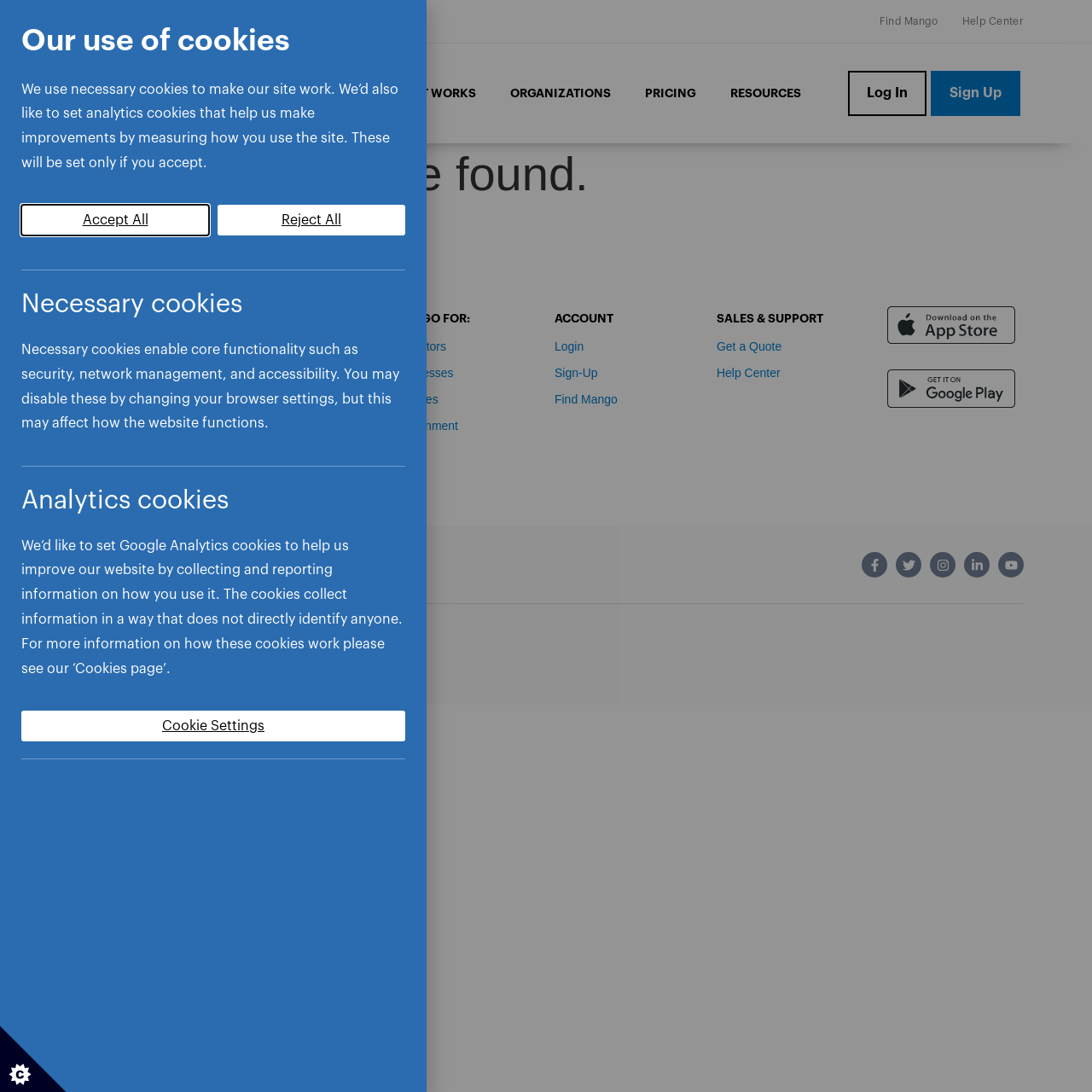Specify the bounding box coordinates of the region I need to click to perform the following instruction: "Log In". The coordinates must be four float numbers in the range of 0 to 1, i.e., [left, top, right, bottom].

[0.777, 0.065, 0.849, 0.106]